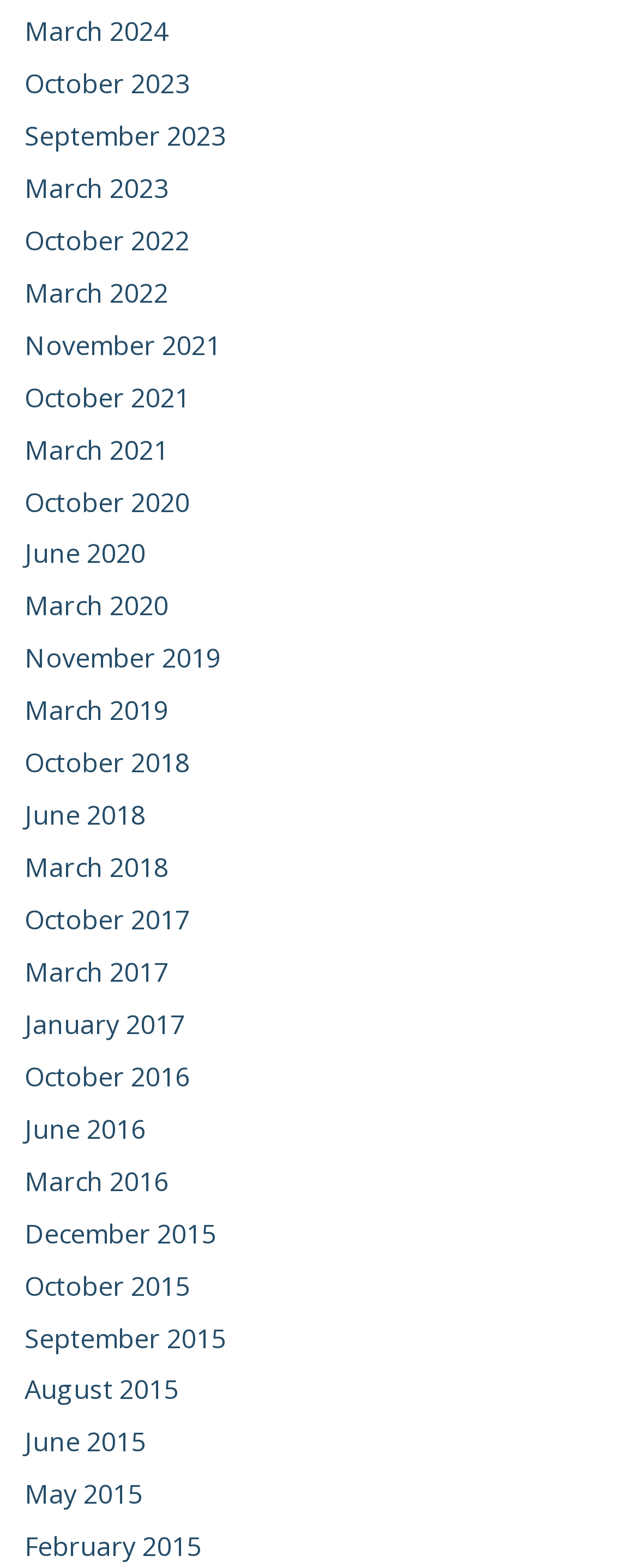What is the earliest year listed?
Using the image as a reference, give an elaborate response to the question.

I looked at the list of links on the webpage and found that the earliest year listed is 2015, which has several months listed, including February, May, June, August, September, October, and December.